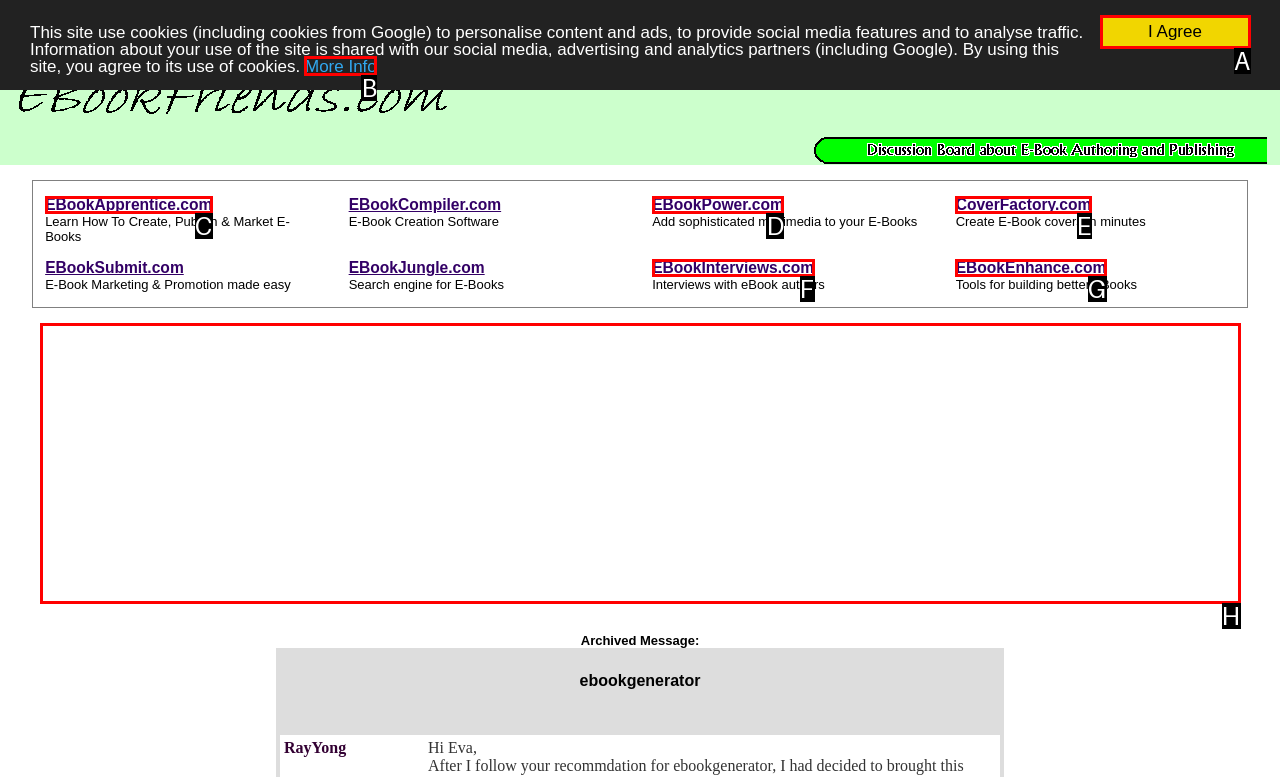Given the description: EBookApprentice.com, identify the matching HTML element. Provide the letter of the correct option.

C